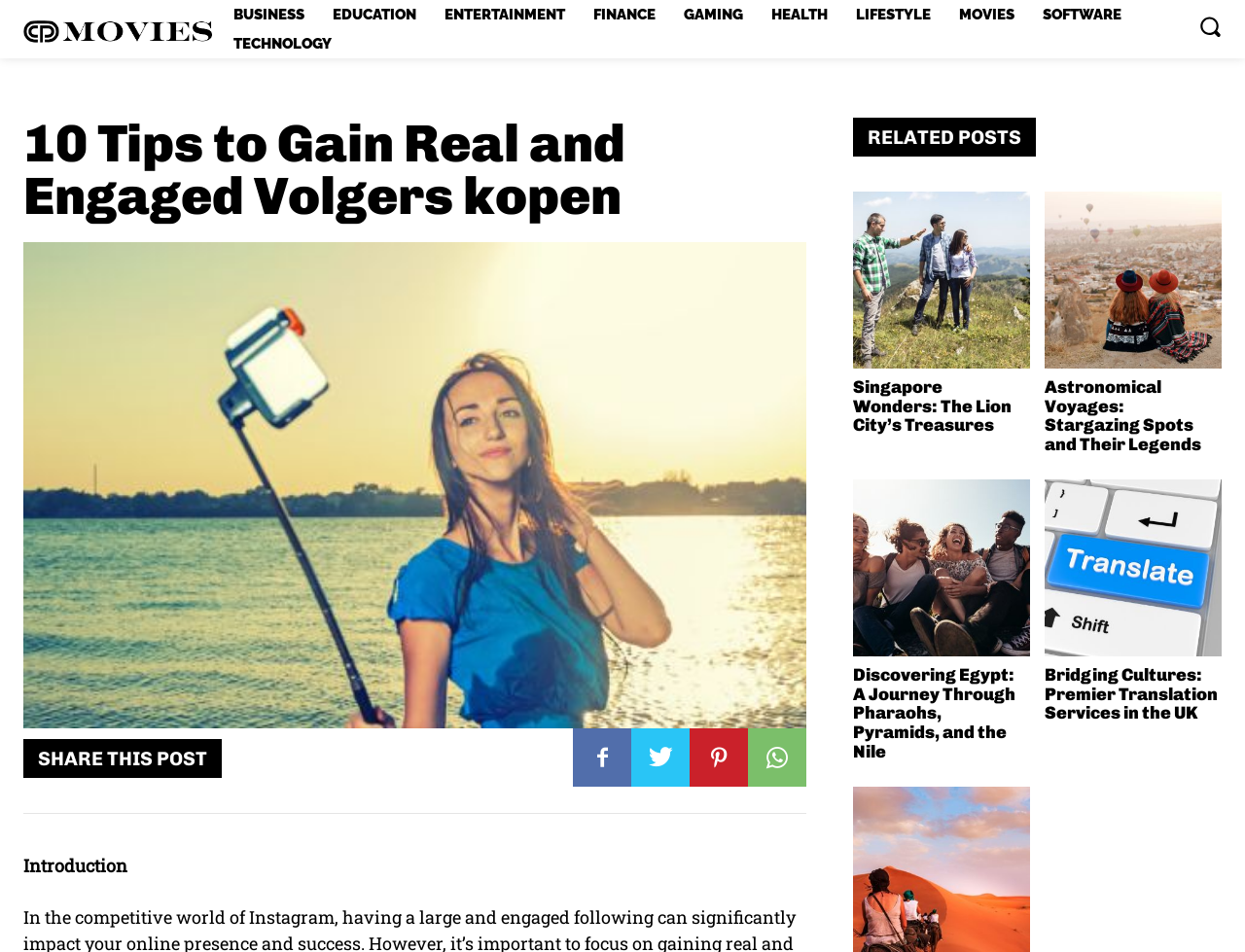Please identify the bounding box coordinates of the element's region that I should click in order to complete the following instruction: "Share this post". The bounding box coordinates consist of four float numbers between 0 and 1, i.e., [left, top, right, bottom].

[0.03, 0.786, 0.166, 0.806]